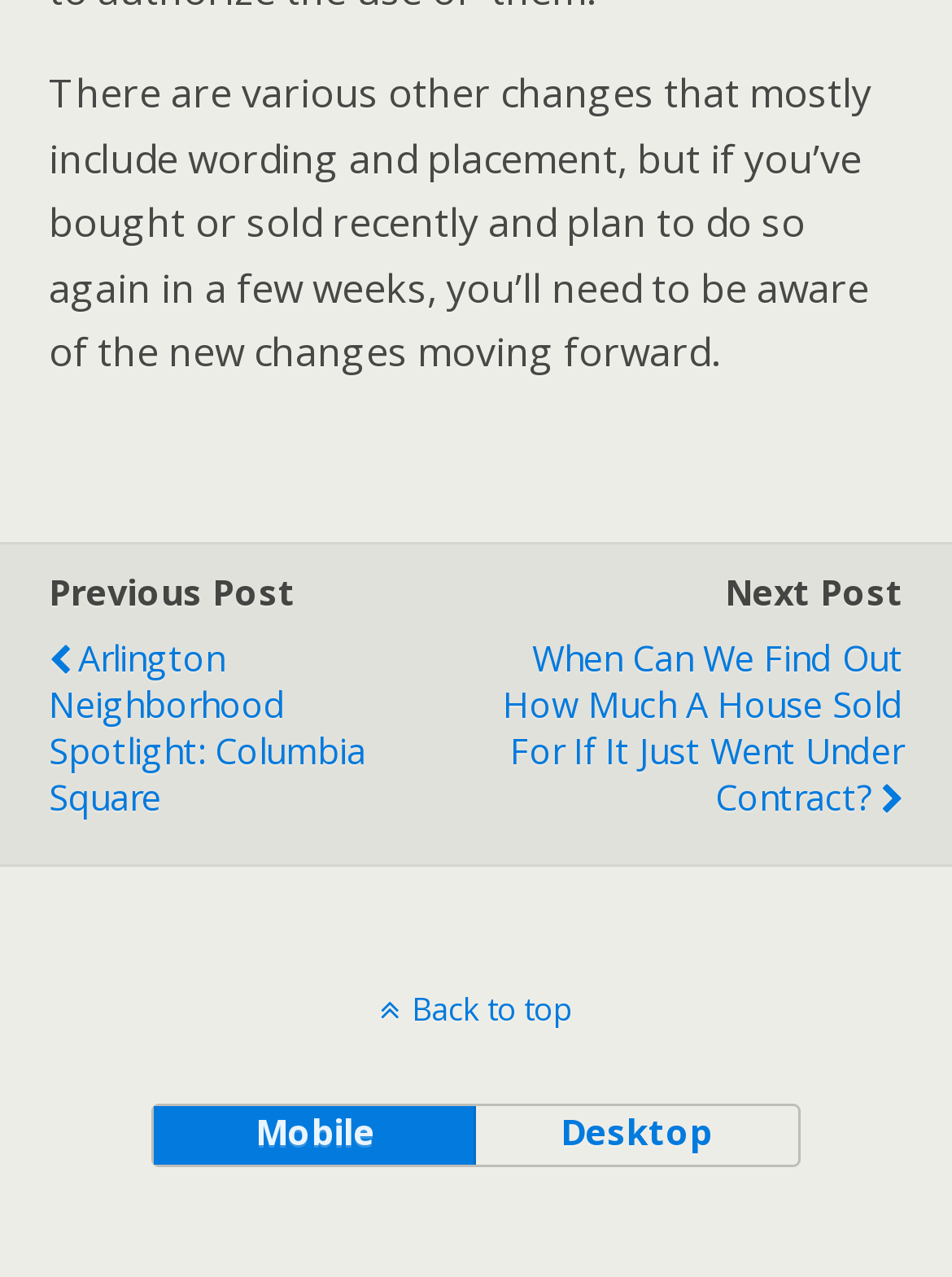Please find the bounding box for the UI element described by: "desktop".

[0.497, 0.867, 0.837, 0.913]